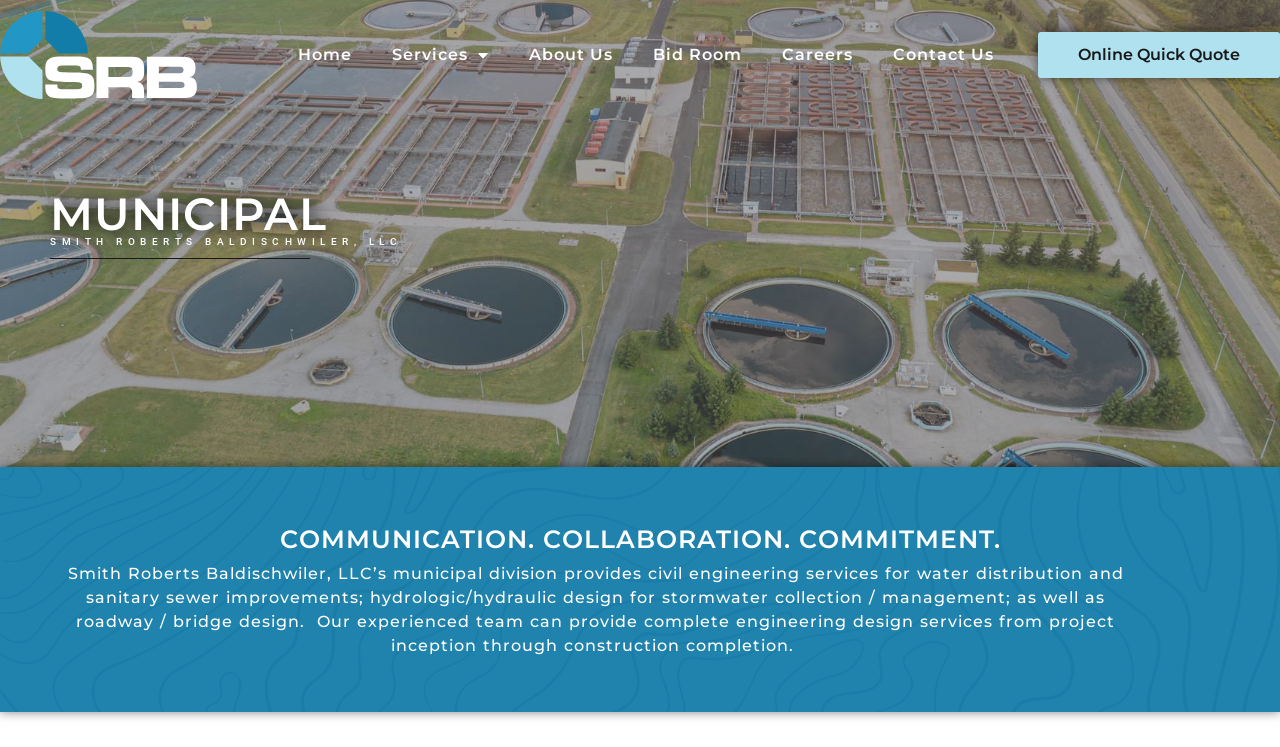Please provide a brief answer to the question using only one word or phrase: 
What is the last menu item?

Contact Us